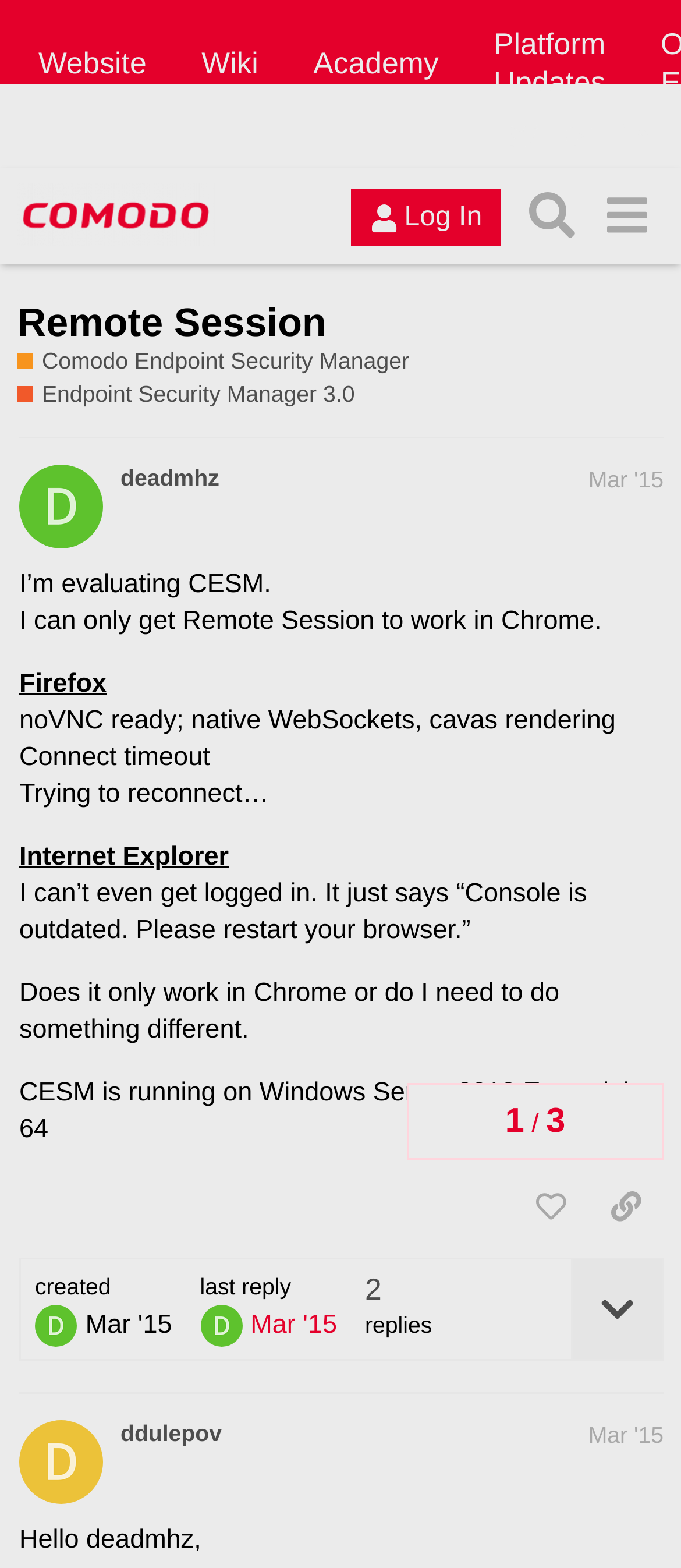For the element described, predict the bounding box coordinates as (top-left x, top-left y, bottom-right x, bottom-right y). All values should be between 0 and 1. Element description: ddulepov

[0.177, 0.906, 0.326, 0.923]